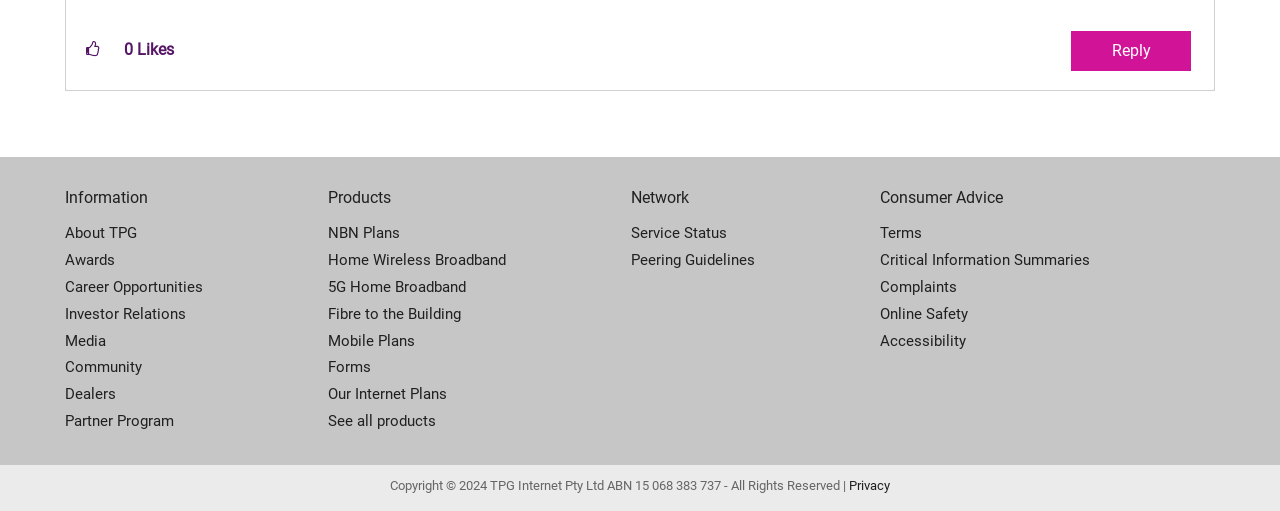Using the details in the image, give a detailed response to the question below:
What is the company name mentioned on this webpage?

I found a static text element with the text 'Copyright © 2024 TPG Internet Pty Ltd ABN 15 068 383 737 - All Rights Reserved' which mentions the company name as TPG Internet Pty Ltd.